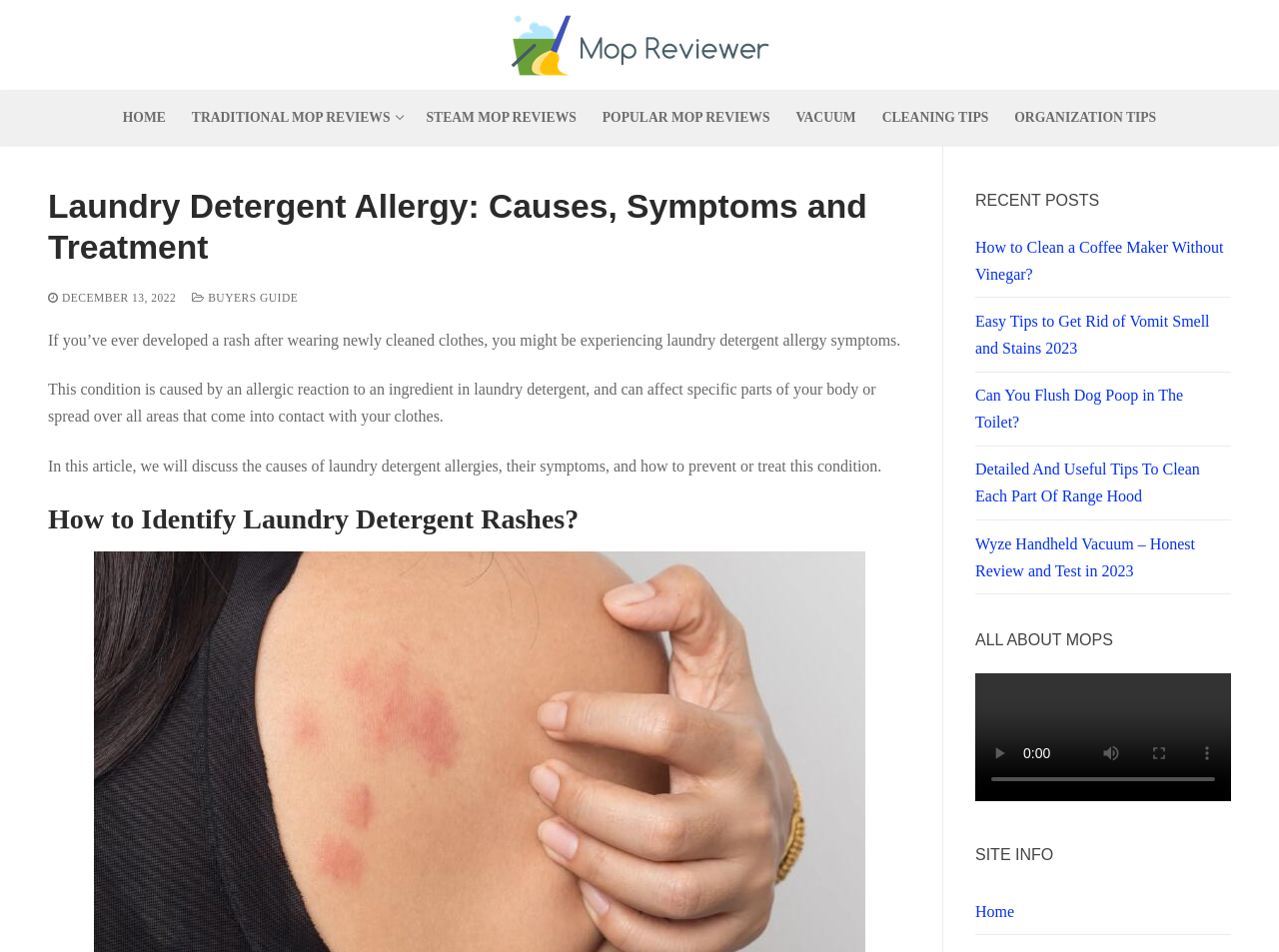Find the bounding box coordinates for the element described here: "Home".

[0.762, 0.933, 0.962, 0.983]